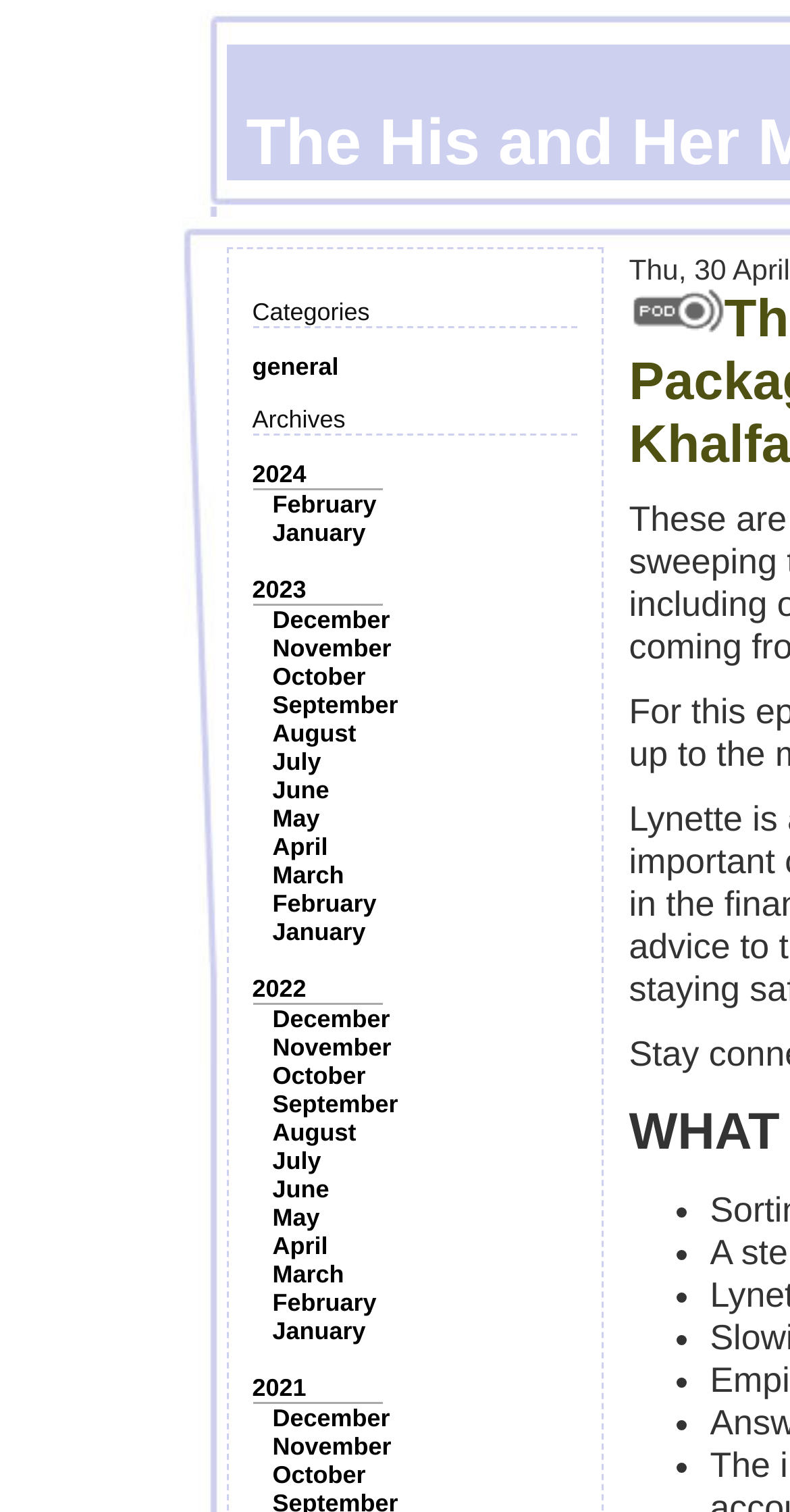Determine the bounding box coordinates of the region that needs to be clicked to achieve the task: "Explore the September 2022 archives".

[0.345, 0.721, 0.504, 0.74]